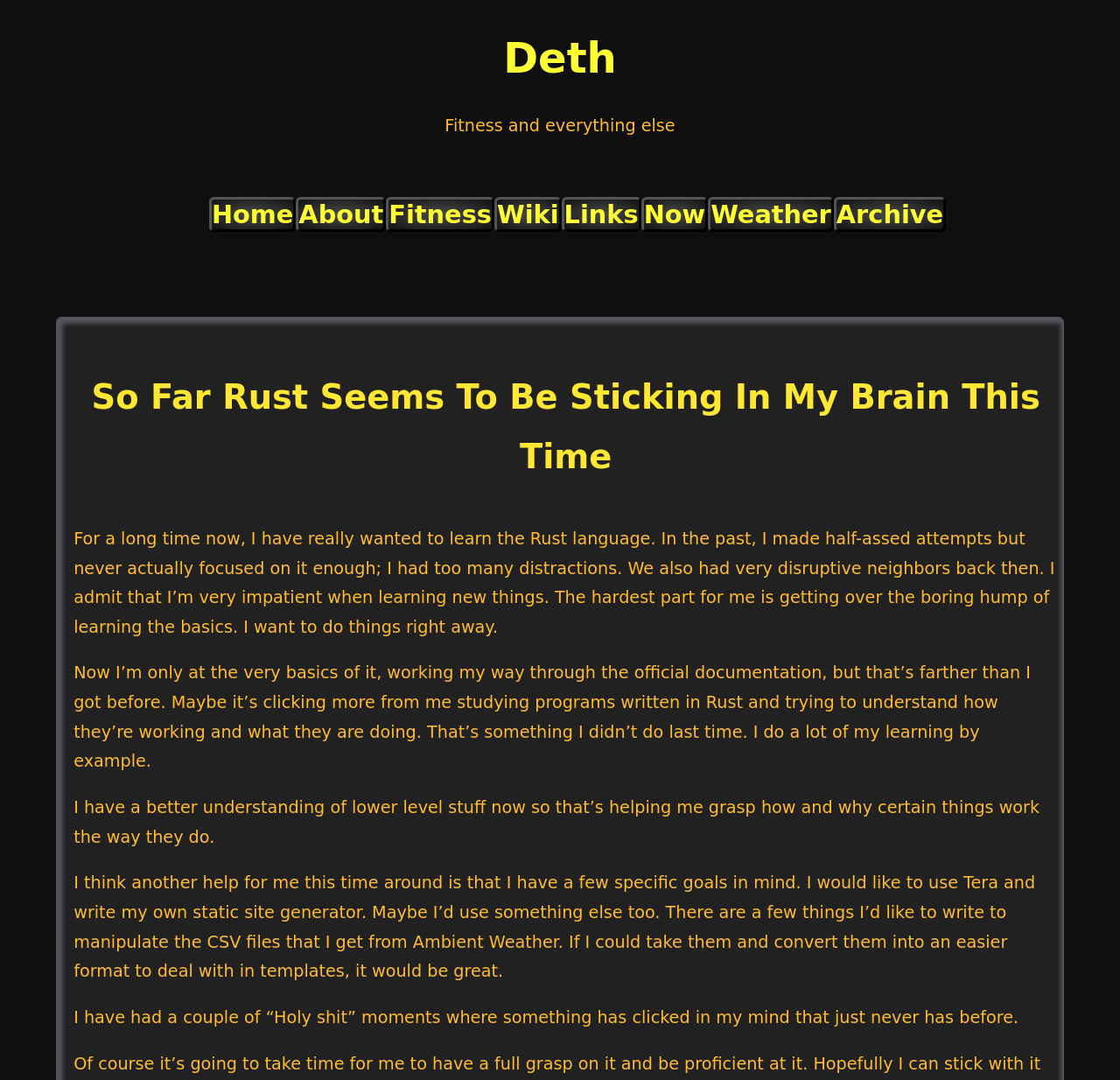What is the author's current progress in learning Rust?
Please provide an in-depth and detailed response to the question.

The author mentions that they are only at the very basics of learning Rust, working their way through the official documentation, but that's farther than they got before.